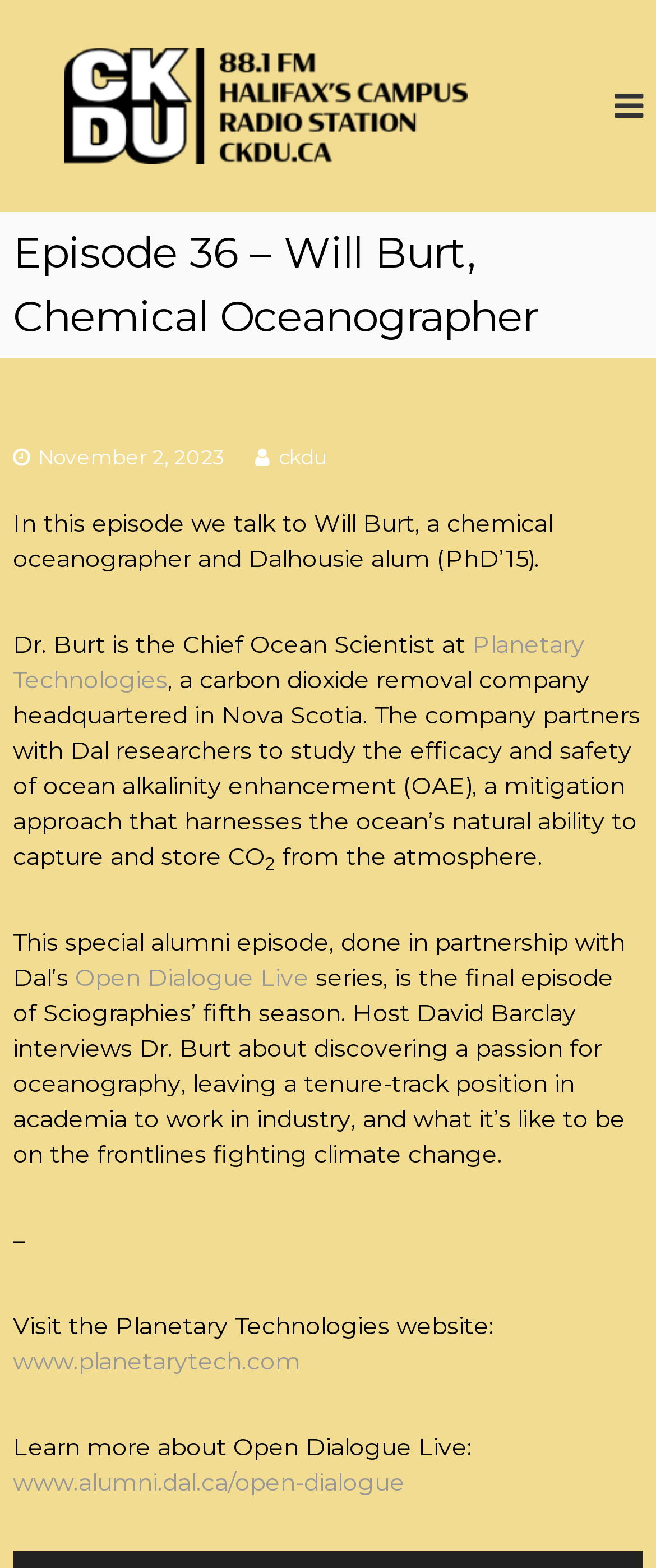What is the name of the series this episode is part of?
Answer the question with as much detail as you can, using the image as a reference.

I found the answer by looking at the static text element with the bounding box coordinates [0.02, 0.614, 0.953, 0.633], which contains the text 'This special alumni episode, done in partnership with Dal’s Open Dialogue Live series, is the final episode of Sciographies’ fifth season'.